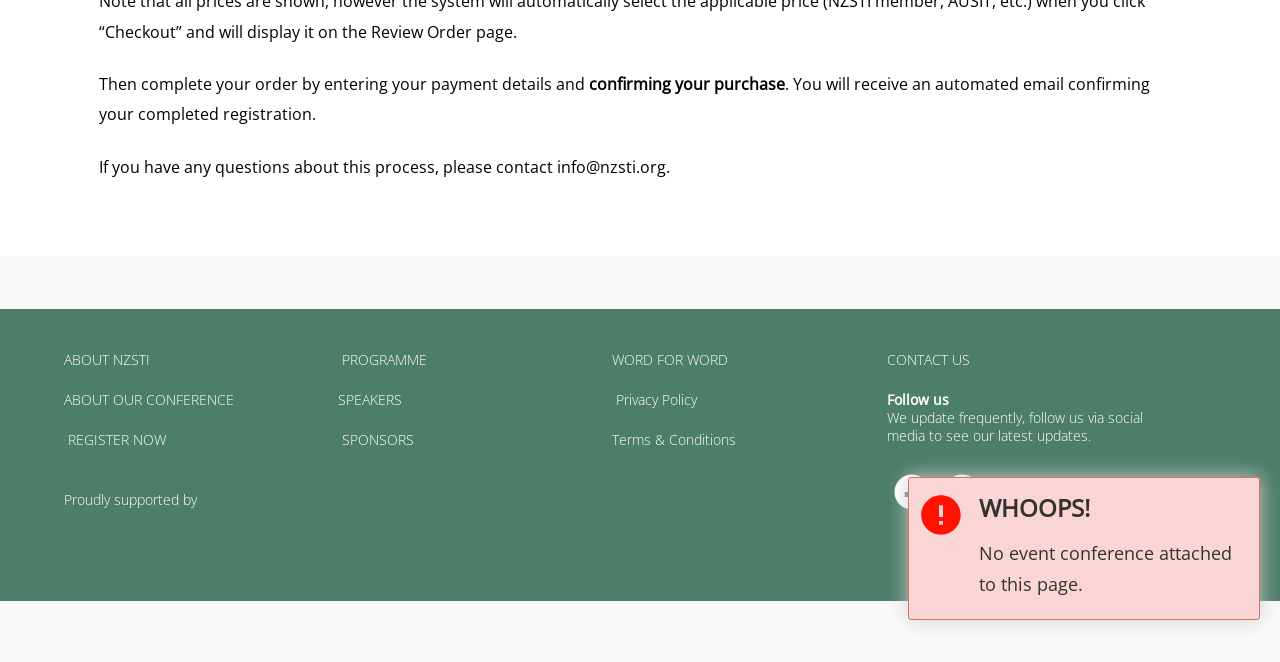Mark the bounding box of the element that matches the following description: "ABOUT NZSTI".

[0.05, 0.529, 0.117, 0.557]